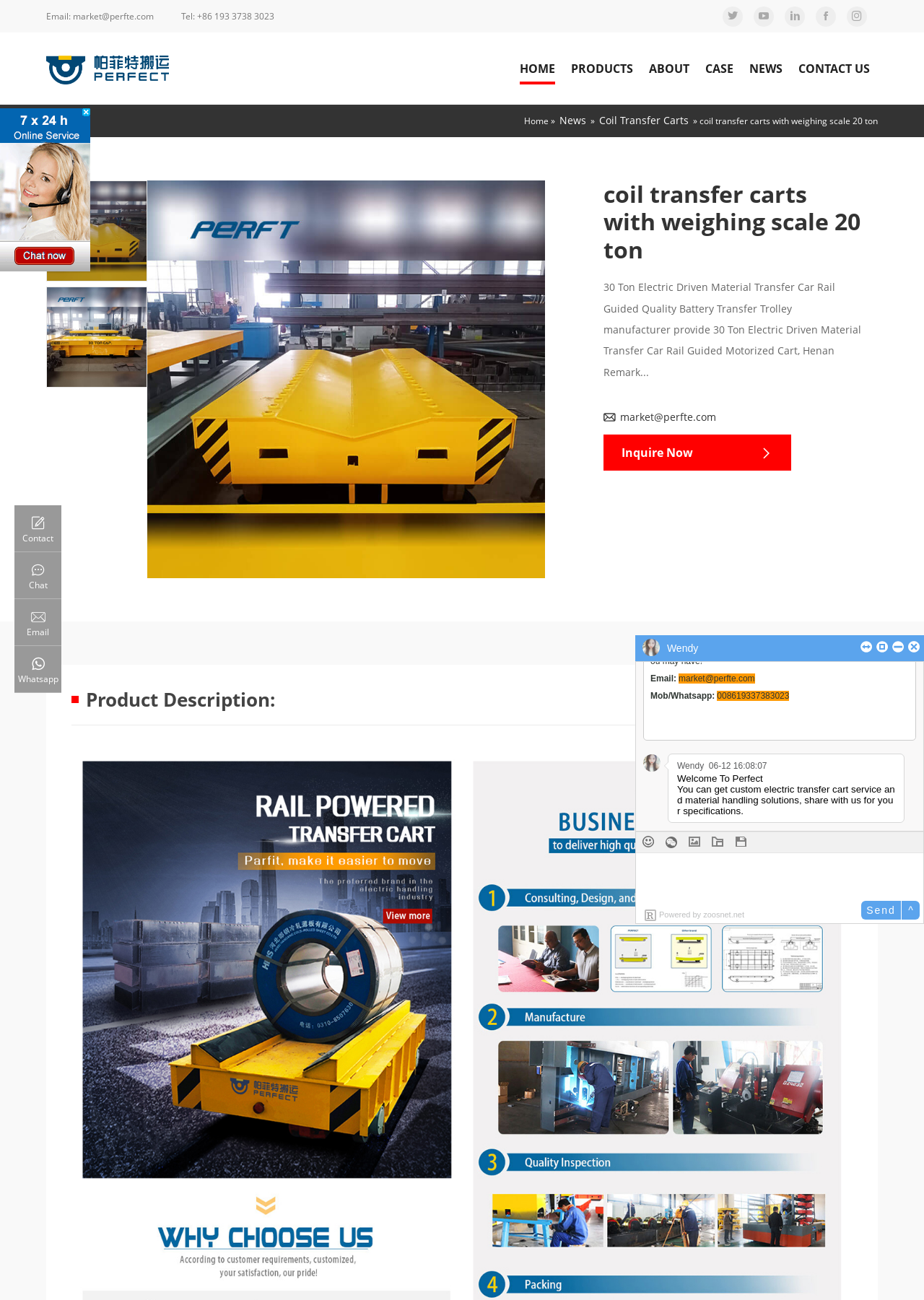Please determine the bounding box coordinates of the element to click in order to execute the following instruction: "Go to the Home page". The coordinates should be four float numbers between 0 and 1, specified as [left, top, right, bottom].

[0.554, 0.025, 0.609, 0.083]